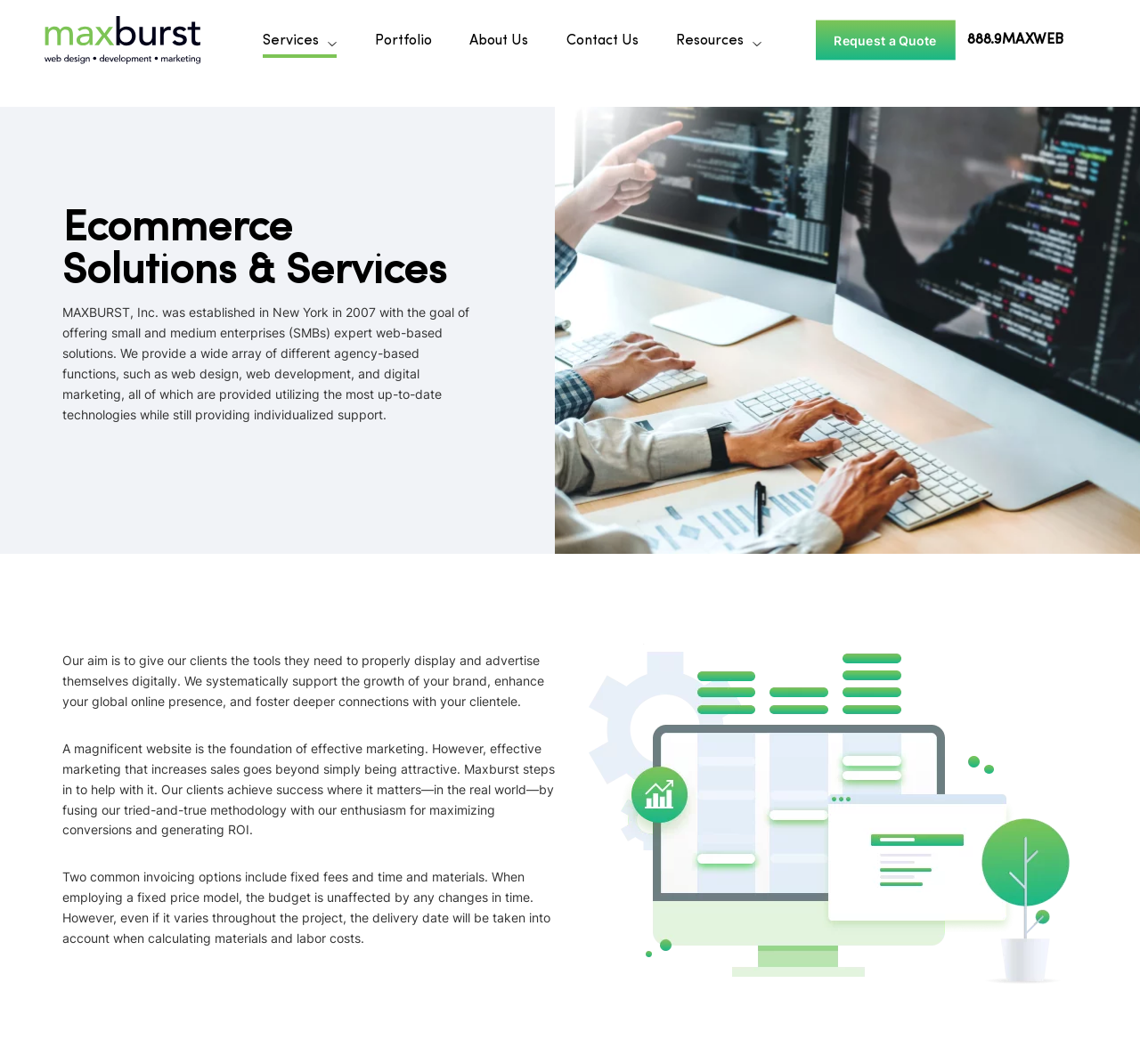Extract the heading text from the webpage.

Ecommerce Solutions & Services